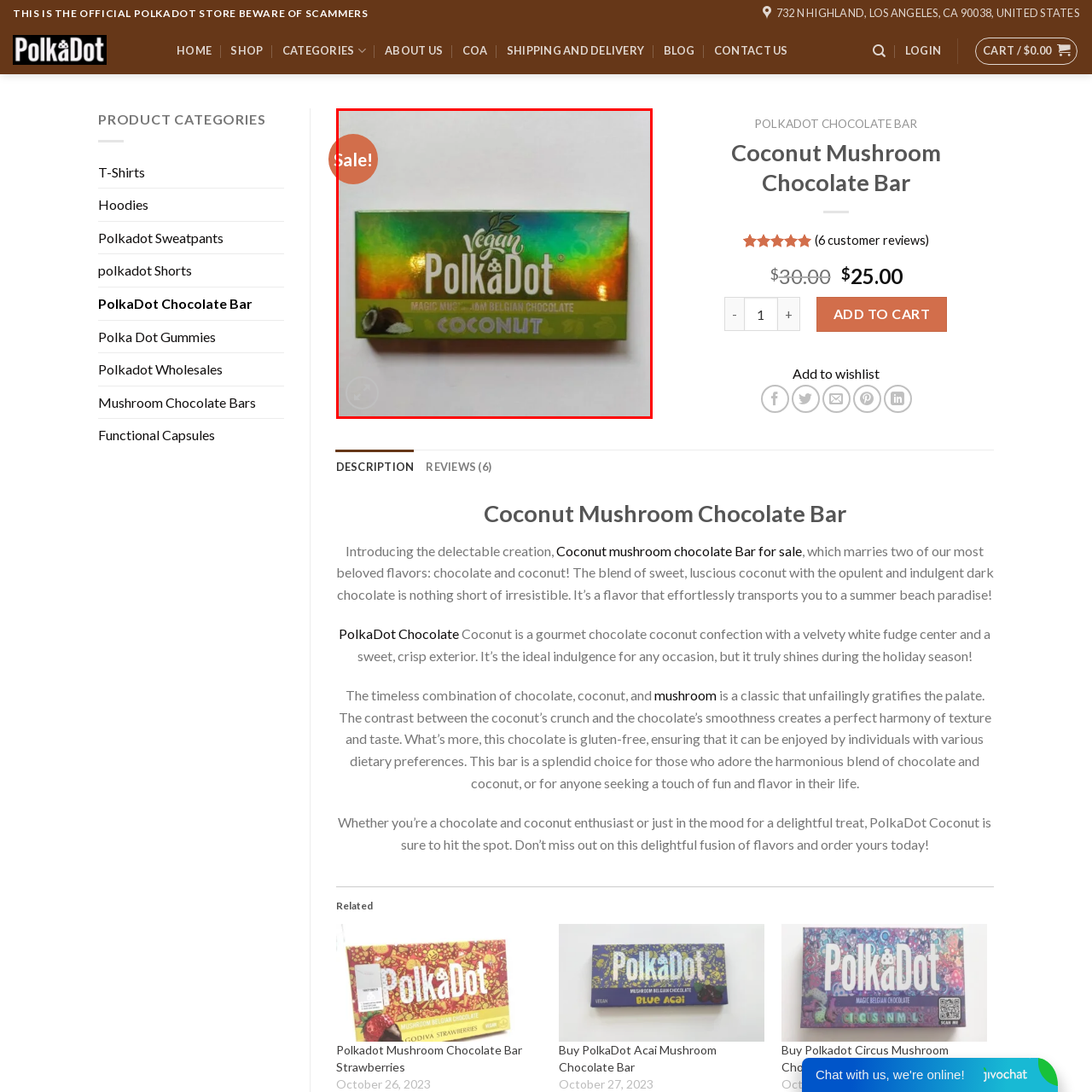Take a close look at the image outlined in red and answer the ensuing question with a single word or phrase:
What is the flavor of the chocolate bar?

COCONUT